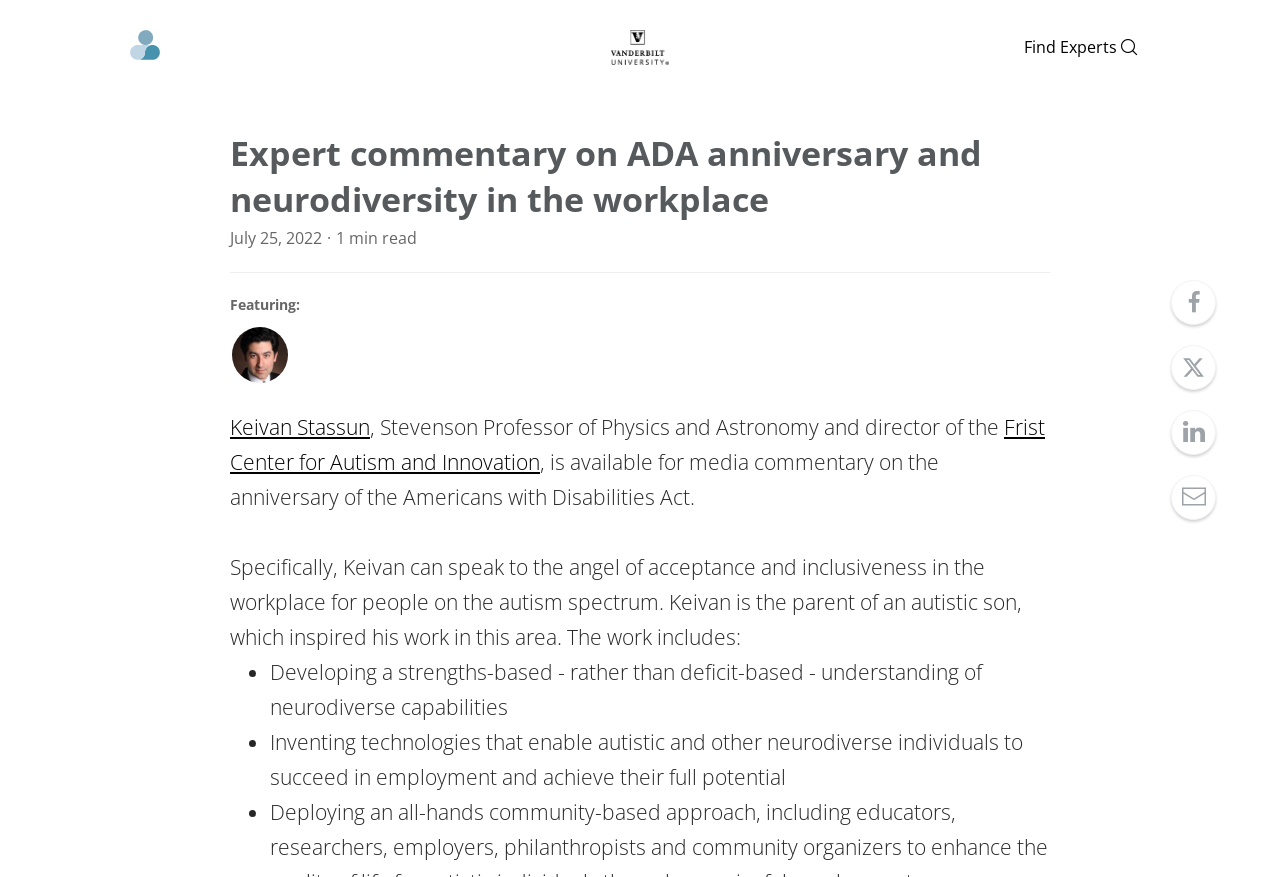What is the name of the professor featured in the article?
Refer to the image and provide a one-word or short phrase answer.

Keivan Stassun